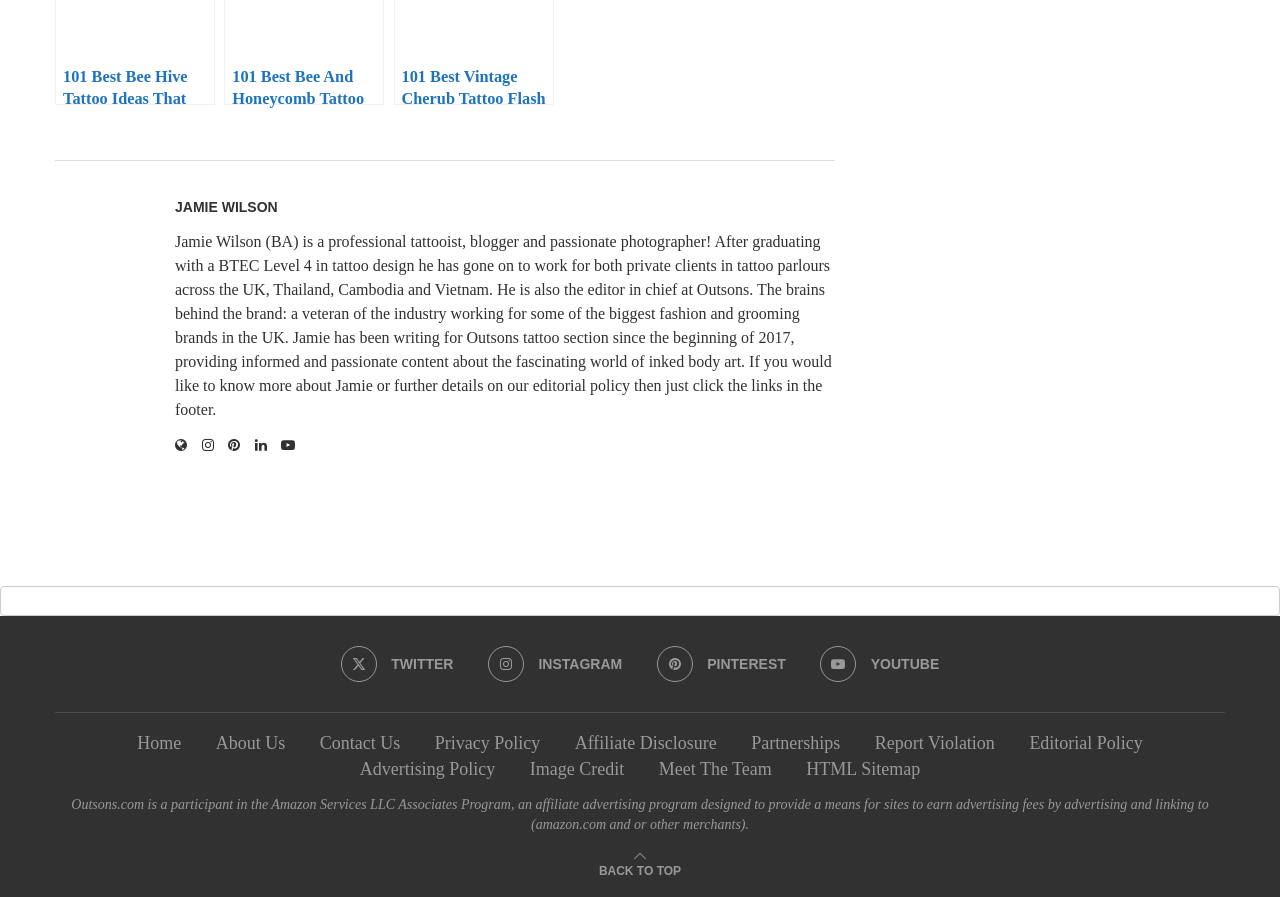Give a concise answer using one word or a phrase to the following question:
What is Jamie Wilson's profession?

Tattooist, blogger, photographer